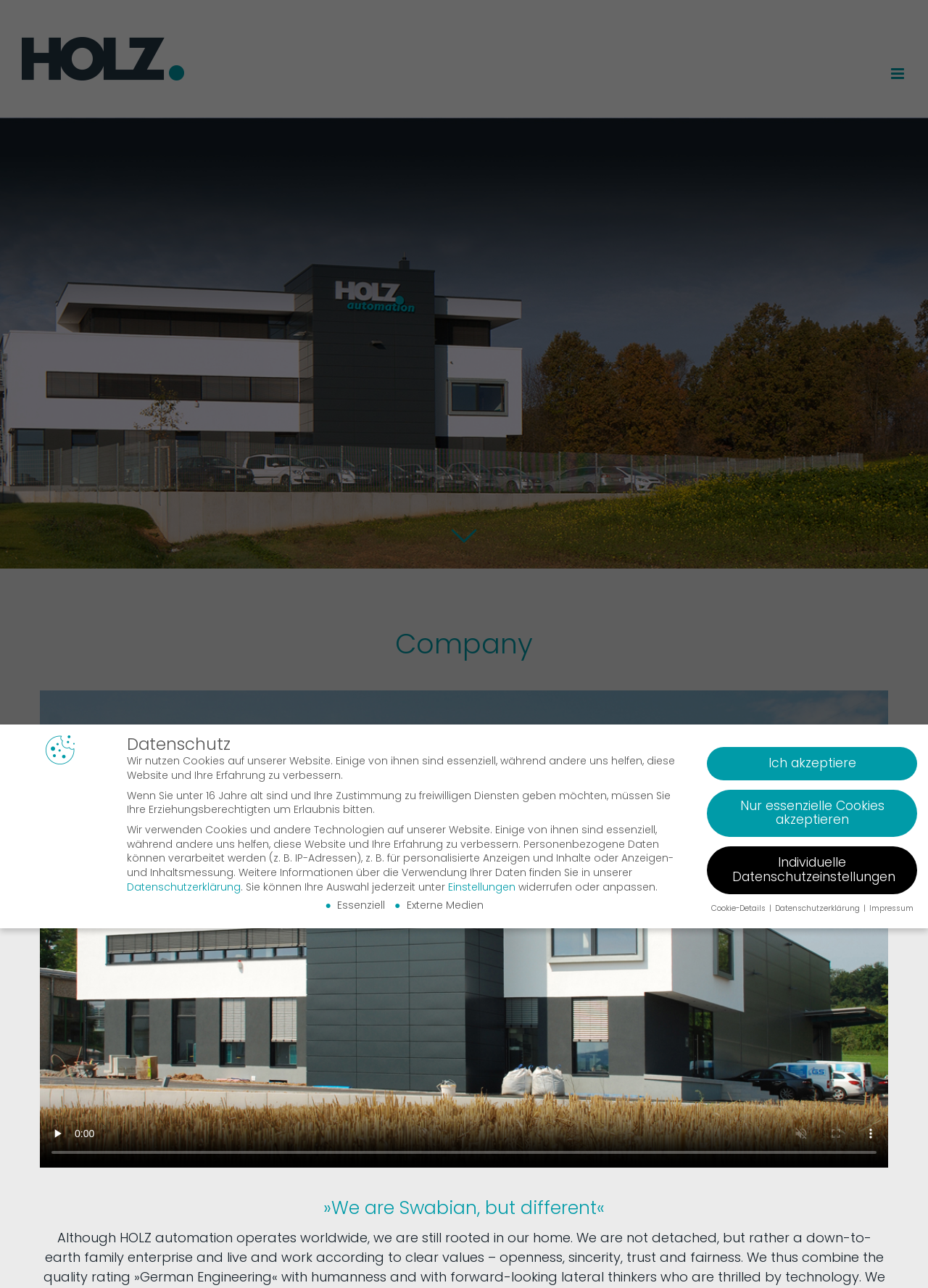Please examine the image and answer the question with a detailed explanation:
What is the language of the webpage content?

The webpage content includes text such as 'Wir nutzen Cookies auf unserer Website', 'Essenziell', and 'Externe Medien', which are all in German, suggesting that the language of the webpage content is German.